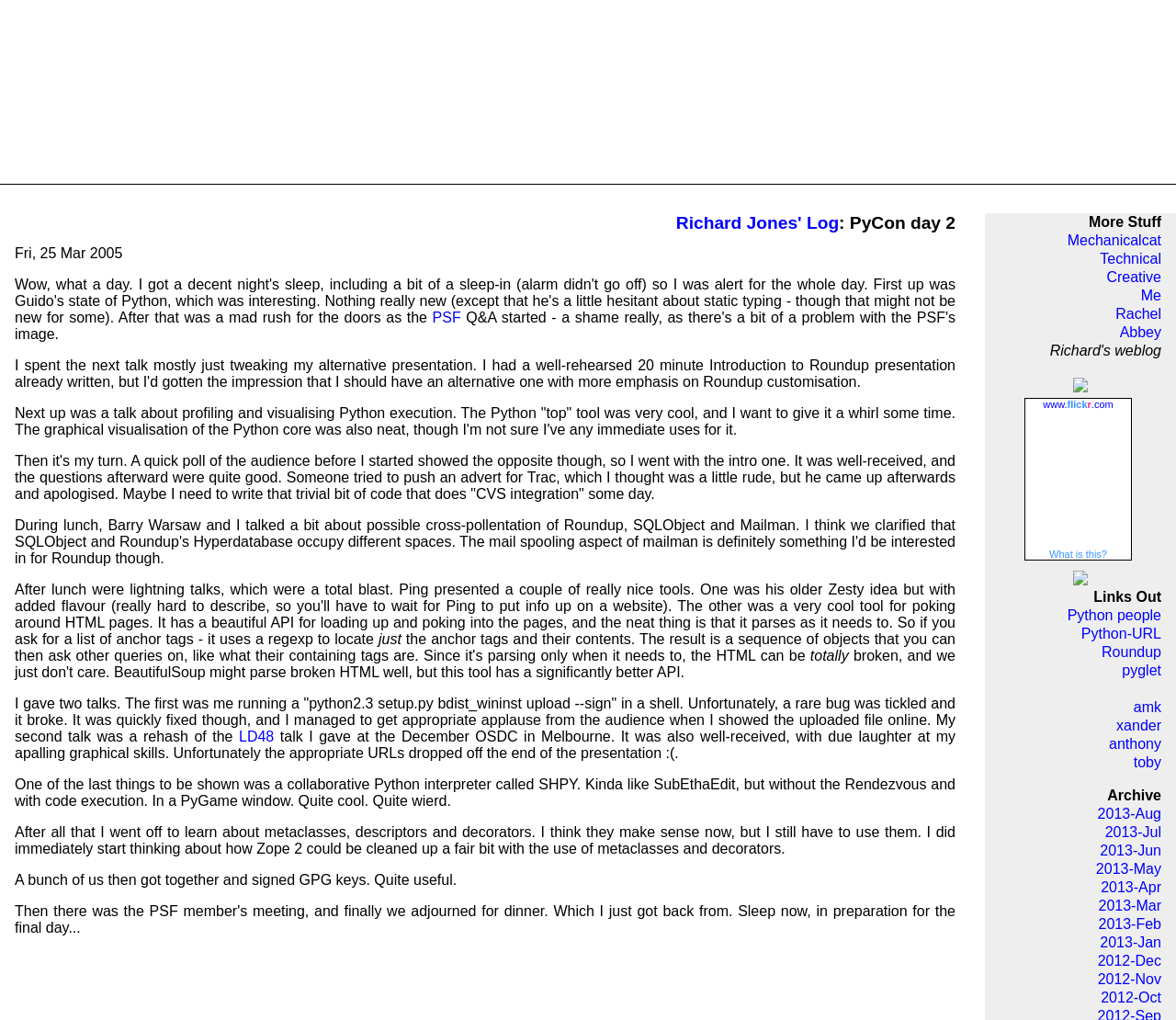Reply to the question below using a single word or brief phrase:
What is the text above the Flickr badge?

What is this?